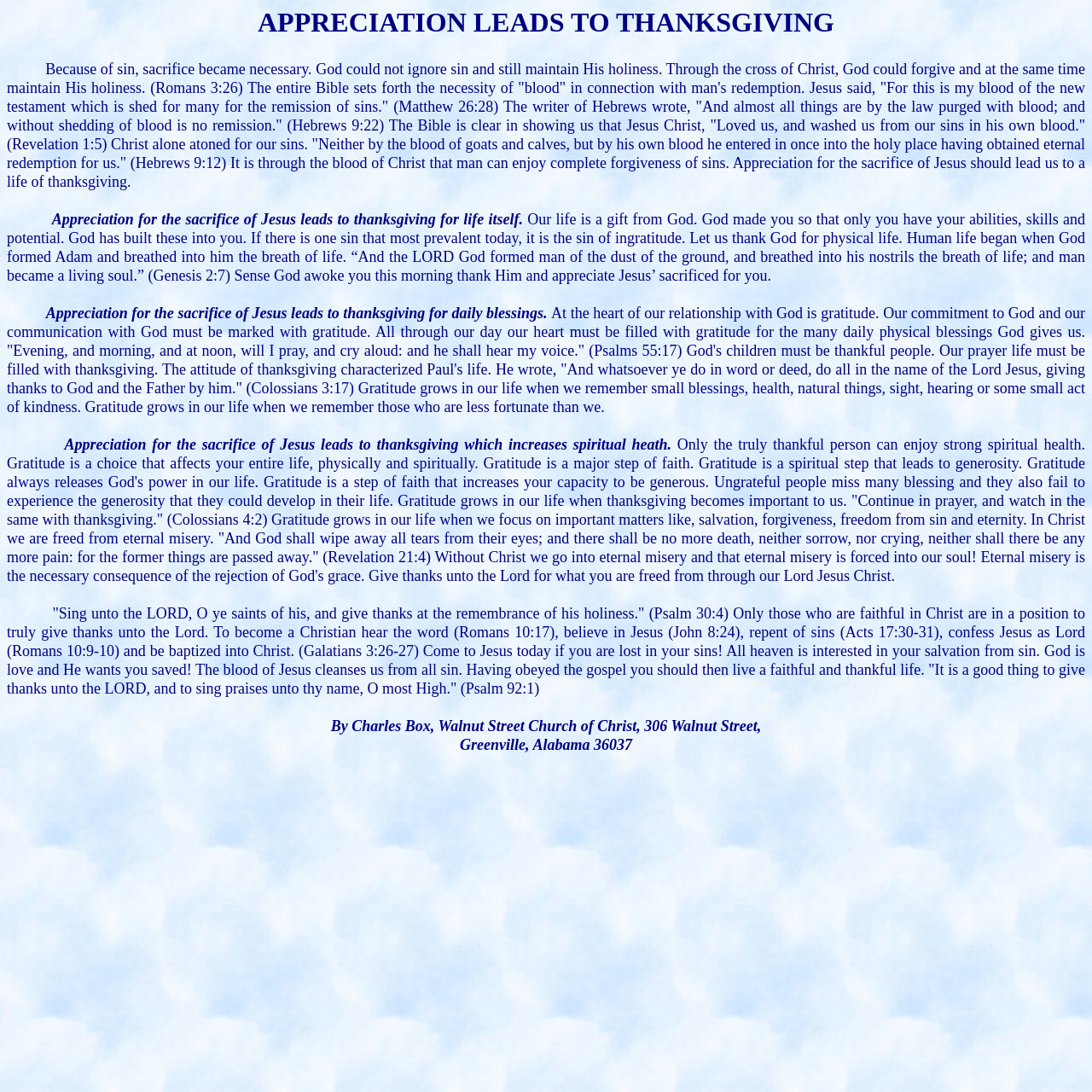Respond to the question below with a single word or phrase:
What is the author's suggestion for becoming a Christian?

Hear, believe, repent, confess, and be baptized